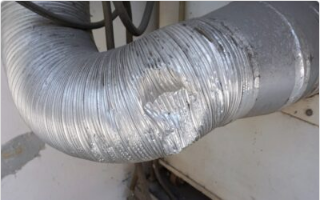Describe the image thoroughly.

The image depicts a close-up of a metallic duct, showcasing a section of insulated ductwork. The duct has a curved shape and is wrapped in reflective tape, which appears slightly worn and scratched in some areas. This visual emphasizes the importance of proper ventilation systems in maintaining air quality within homes. A well-maintained duct system is crucial for enhancing HVAC efficiency, ultimately leading to lower energy costs and improved comfort throughout the year. The image could be relevant to discussions on home ventilation solutions, particularly in relation to topics like energy efficiency and indoor air quality.